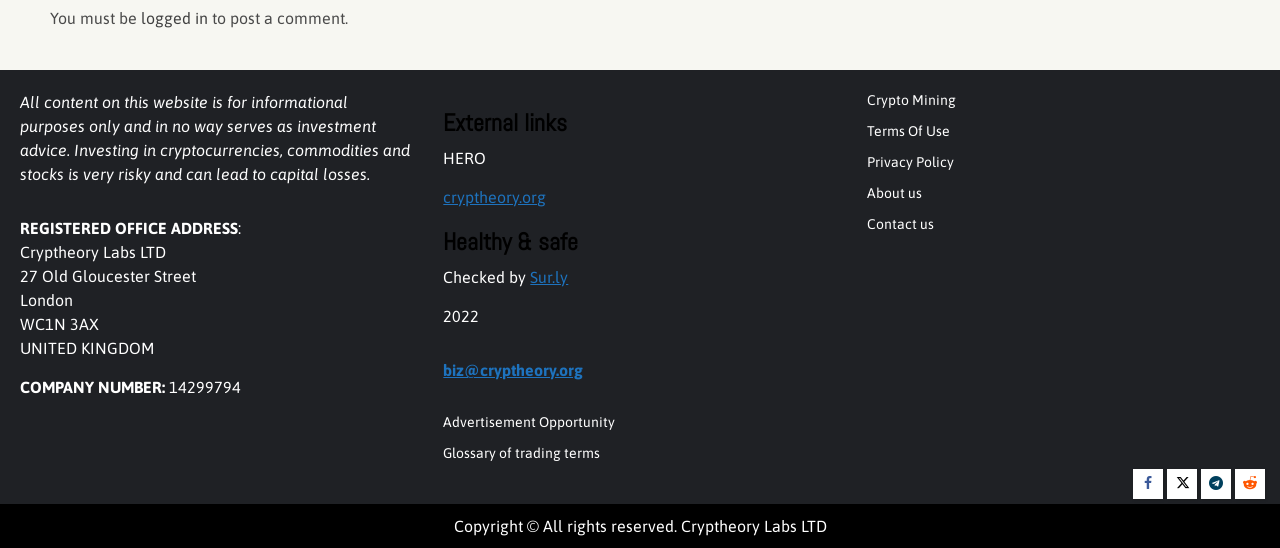Show the bounding box coordinates for the HTML element as described: "Crypto Mining".

[0.677, 0.167, 0.747, 0.196]